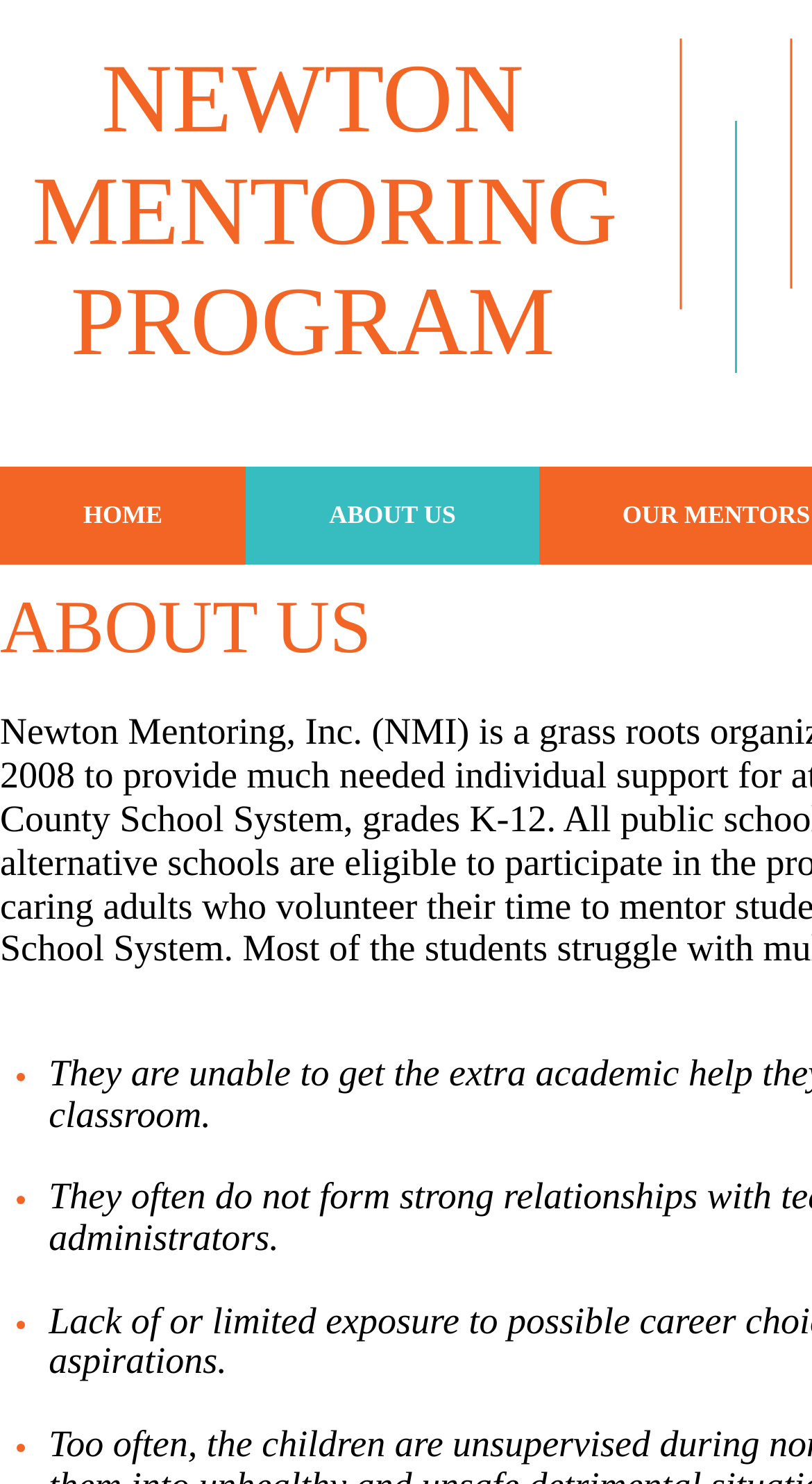Write a detailed summary of the webpage, including text, images, and layout.

The webpage is about Newton Mentoring, Inc. (NMI), a grassroots organization that provides individual support for at-risk children. 

At the top of the page, there are four links: "NEWTON", "MENTORING", "PROGRAM", and "HOME". The "ABOUT US" link is also present, but it has a dropdown menu indicated by "DrpDwnMn0navContainer-hiddenA11ySubMenuIndication". 

Below these links, there are four list markers, each represented by a bullet point, arranged vertically. These list markers are positioned near the left edge of the page. 

To the right of the list markers, there is a small, empty space with a single static text element containing a non-breaking space character. This element is positioned near the bottom of the page.